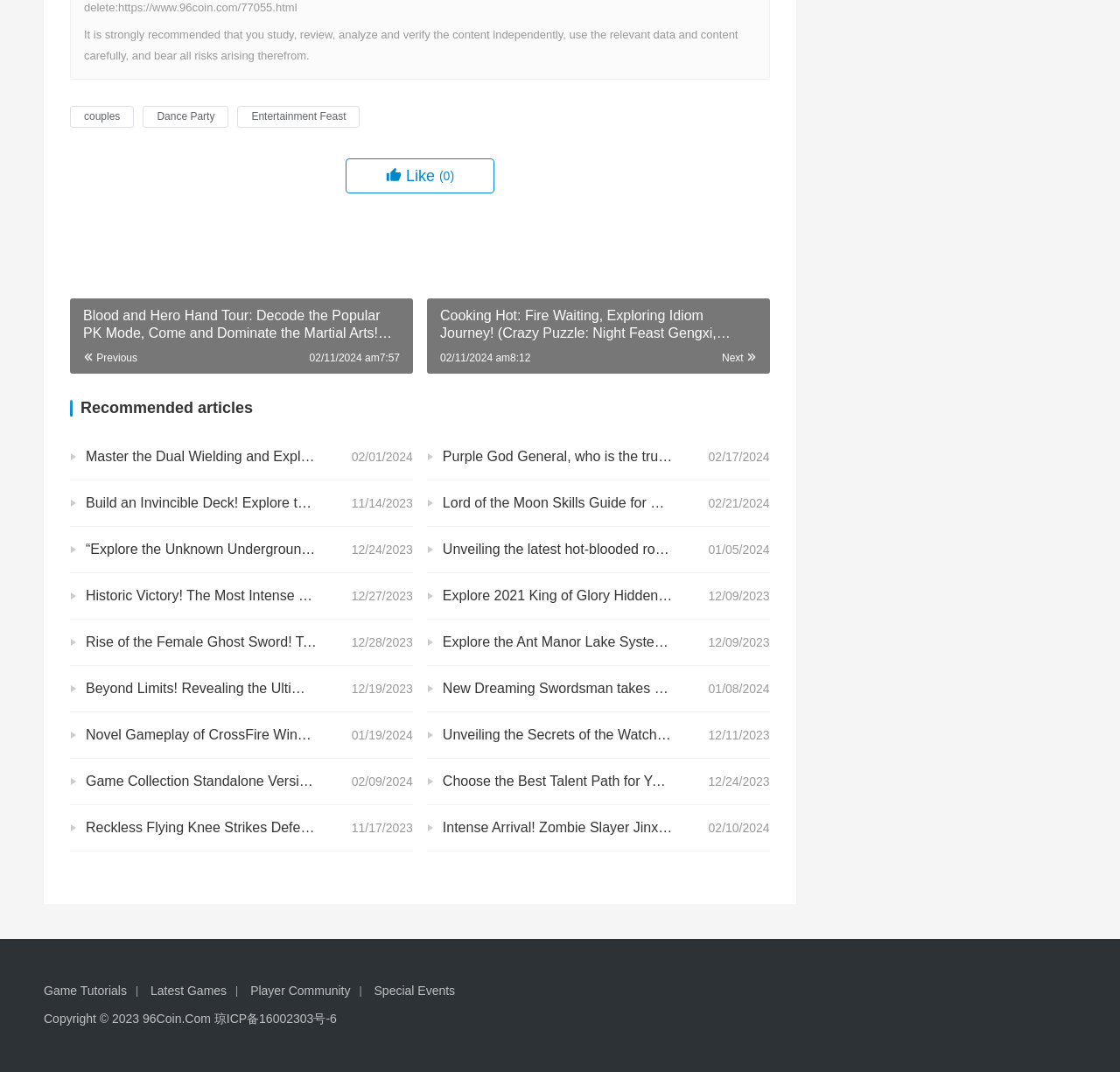Please find the bounding box coordinates of the section that needs to be clicked to achieve this instruction: "Visit Steve Awodey's homepage".

None